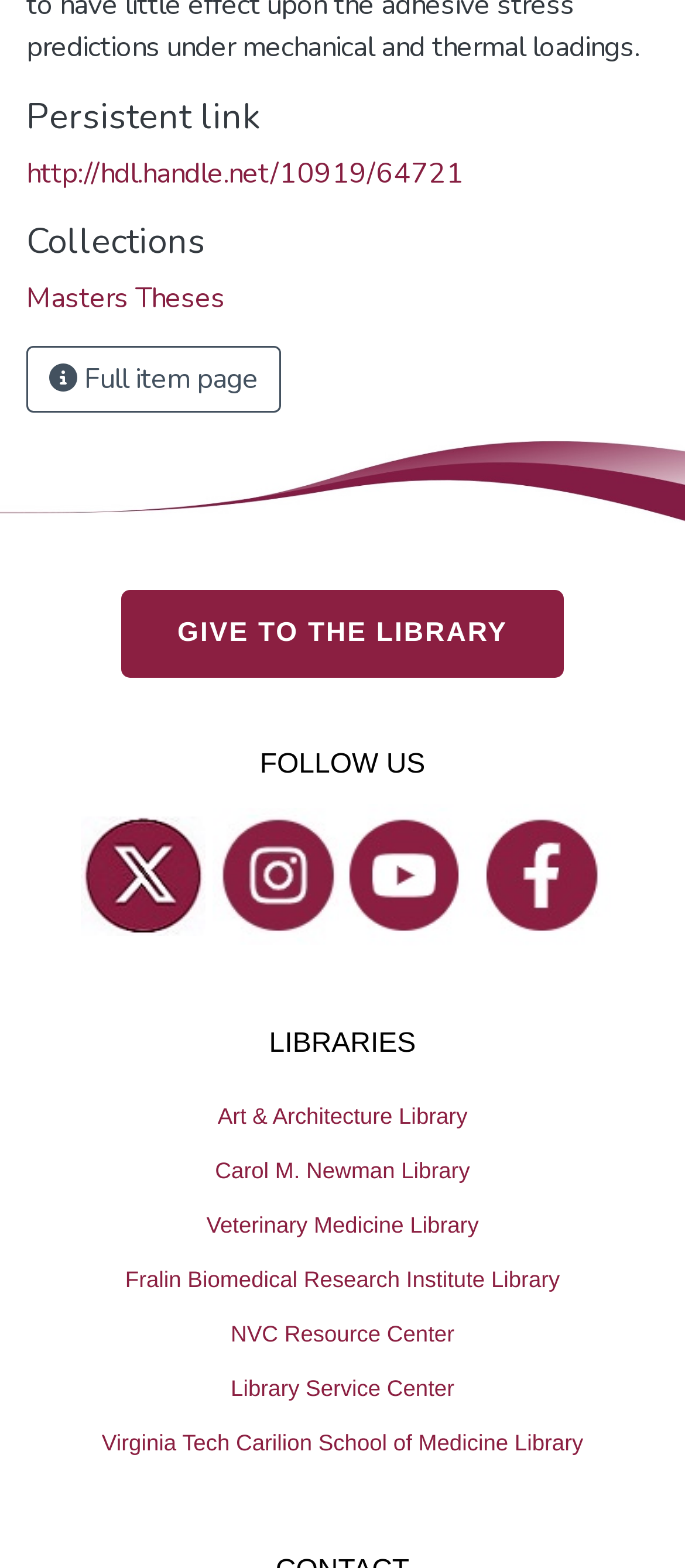Find the bounding box coordinates of the element to click in order to complete this instruction: "Click on the 'Persistent link' heading". The bounding box coordinates must be four float numbers between 0 and 1, denoted as [left, top, right, bottom].

[0.038, 0.062, 0.962, 0.089]